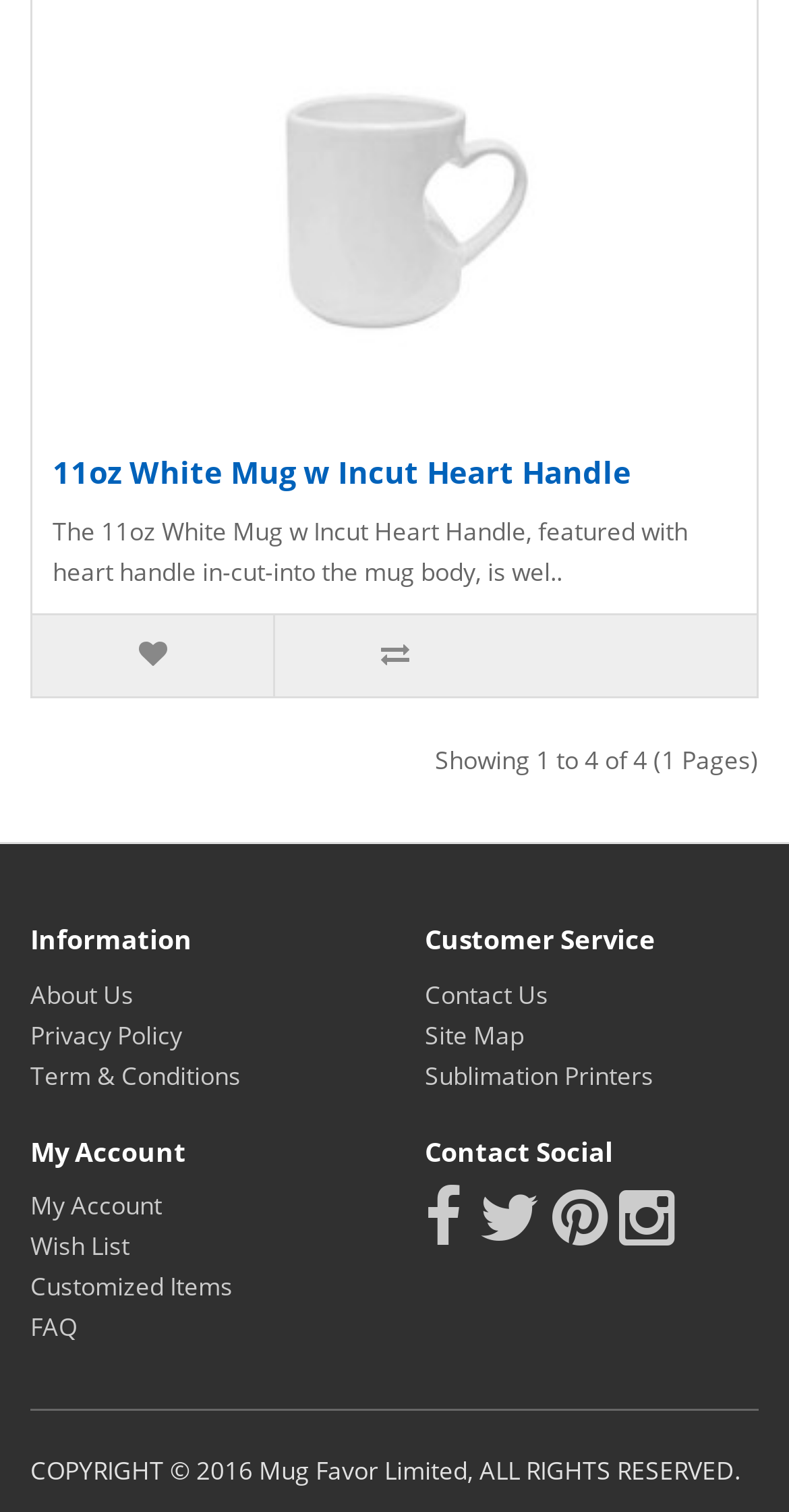Locate the bounding box coordinates of the clickable element to fulfill the following instruction: "View About Us page". Provide the coordinates as four float numbers between 0 and 1 in the format [left, top, right, bottom].

[0.038, 0.646, 0.169, 0.669]